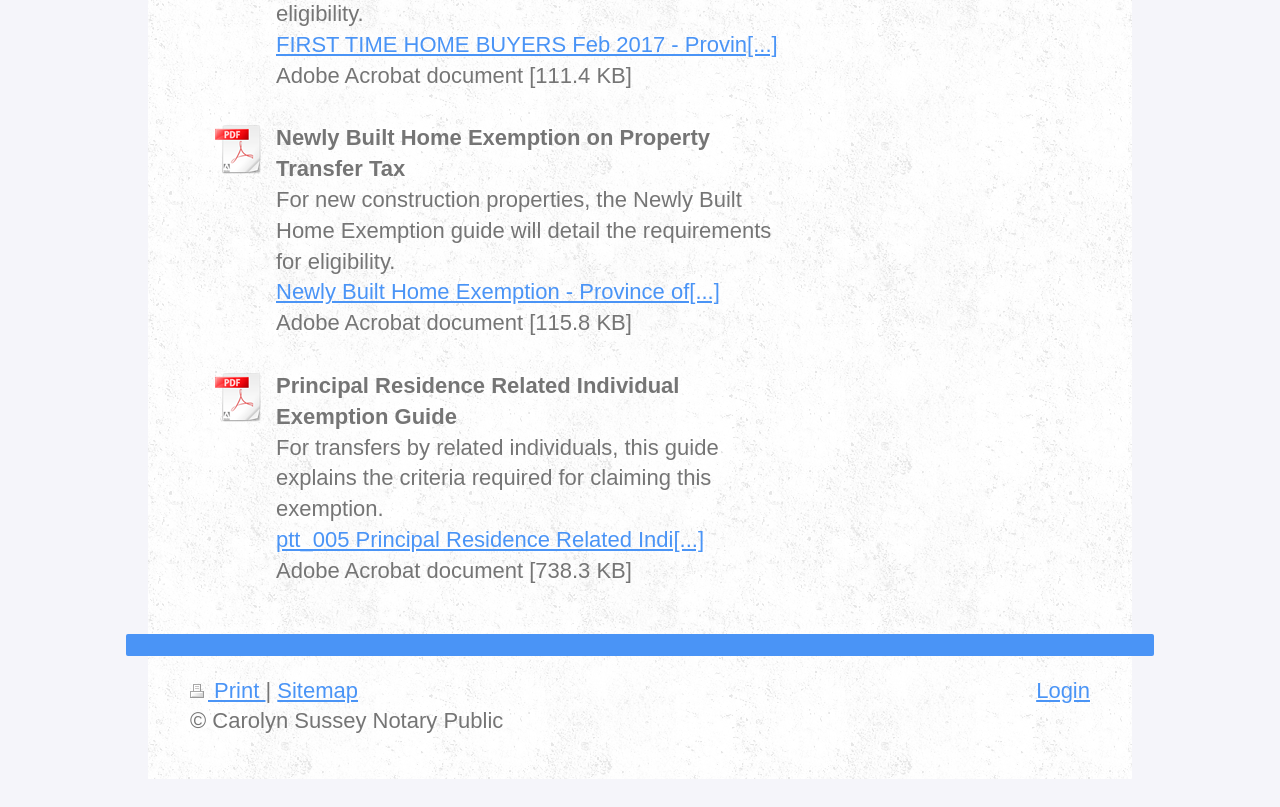What is the size of the first downloadable document?
Based on the visual, give a brief answer using one word or a short phrase.

111.4 KB